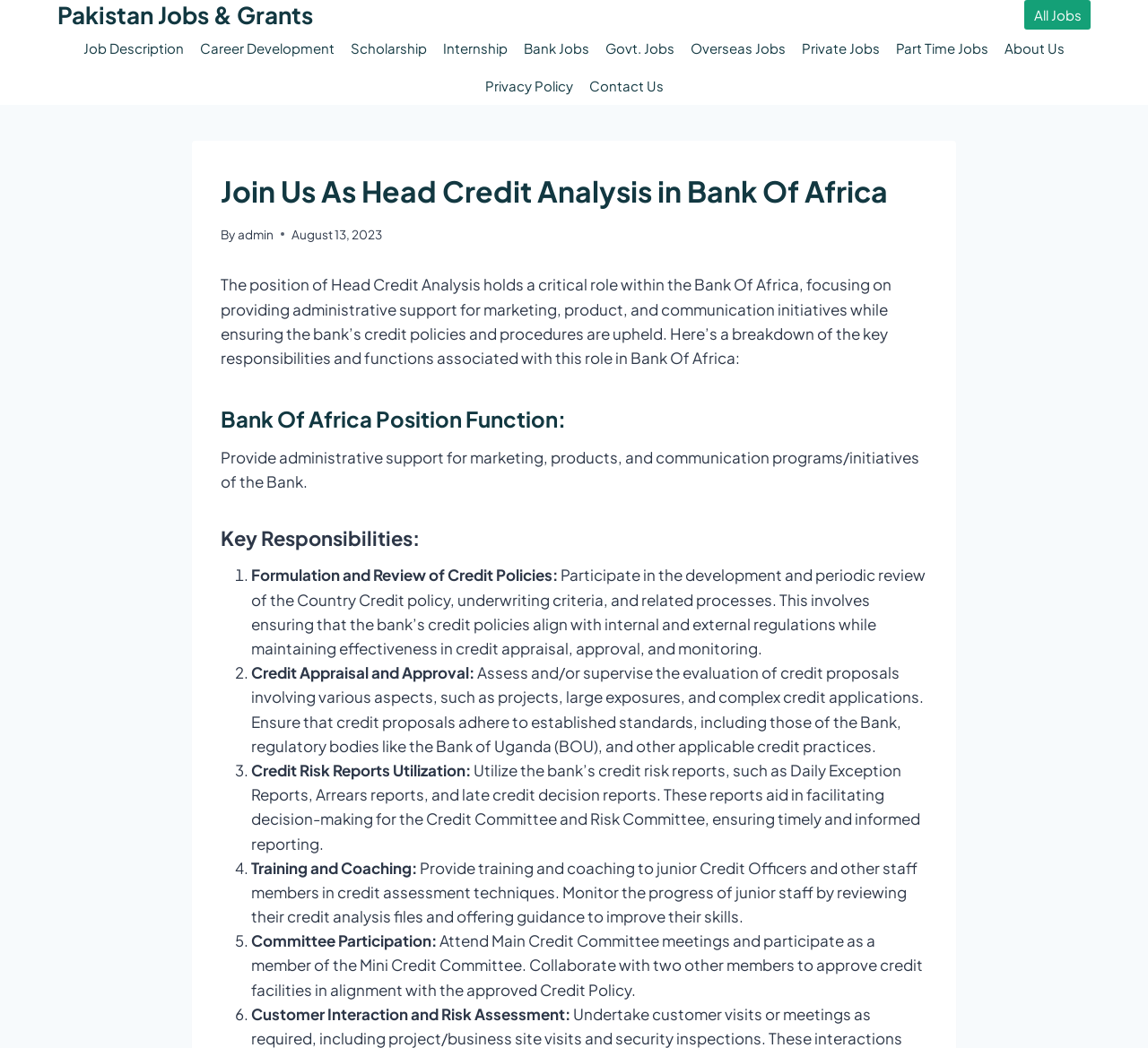Provide a comprehensive caption for the webpage.

The webpage is a job posting for a Head Credit Analysis position at the Bank of Africa. At the top of the page, there are two links, "Pakistan Jobs & Grants" and "All Jobs", positioned on the left and right sides, respectively. Below these links, there is a navigation menu with several links, including "Job Description", "Career Development", "Scholarship", and others, arranged horizontally across the page.

The main content of the page is divided into sections, with headings and paragraphs of text. The first section has a heading "Join Us As Head Credit Analysis in Bank Of Africa" and a brief description of the job role. Below this, there is a section with a heading "Bank Of Africa Position Function:" and a paragraph describing the key responsibilities of the position.

The next section has a heading "Key Responsibilities:" and lists six responsibilities, each with a numbered marker and a brief description. These responsibilities include formulation and review of credit policies, credit appraisal and approval, credit risk reports utilization, training and coaching, committee participation, and customer interaction and risk assessment.

Throughout the page, there are no images, but there are several links and headings that provide a clear structure to the content. The text is organized in a logical and easy-to-follow manner, making it easy to read and understand the job requirements and responsibilities.